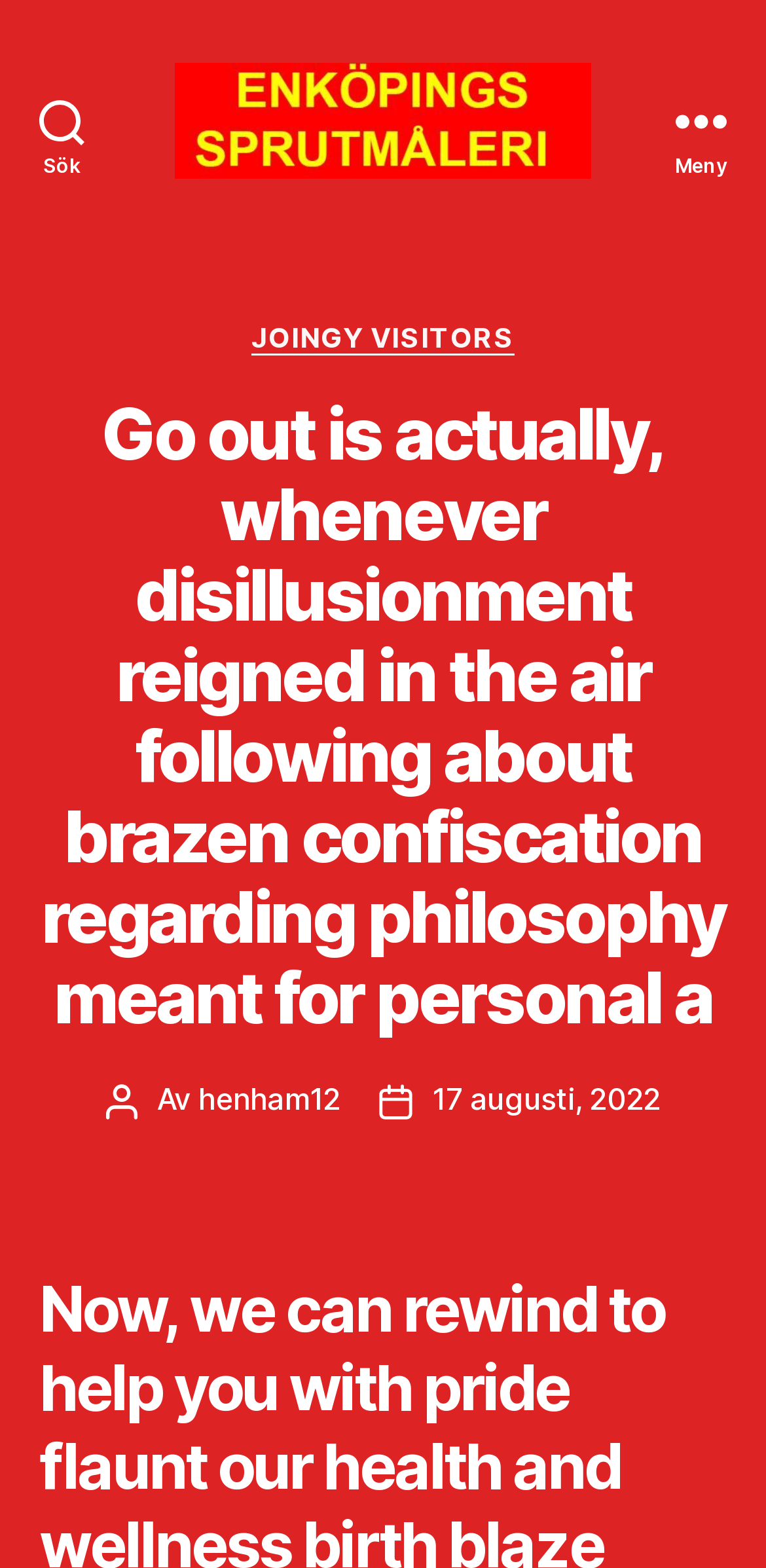What is the date of the latest article?
Provide a concise answer using a single word or phrase based on the image.

17 augusti, 2022